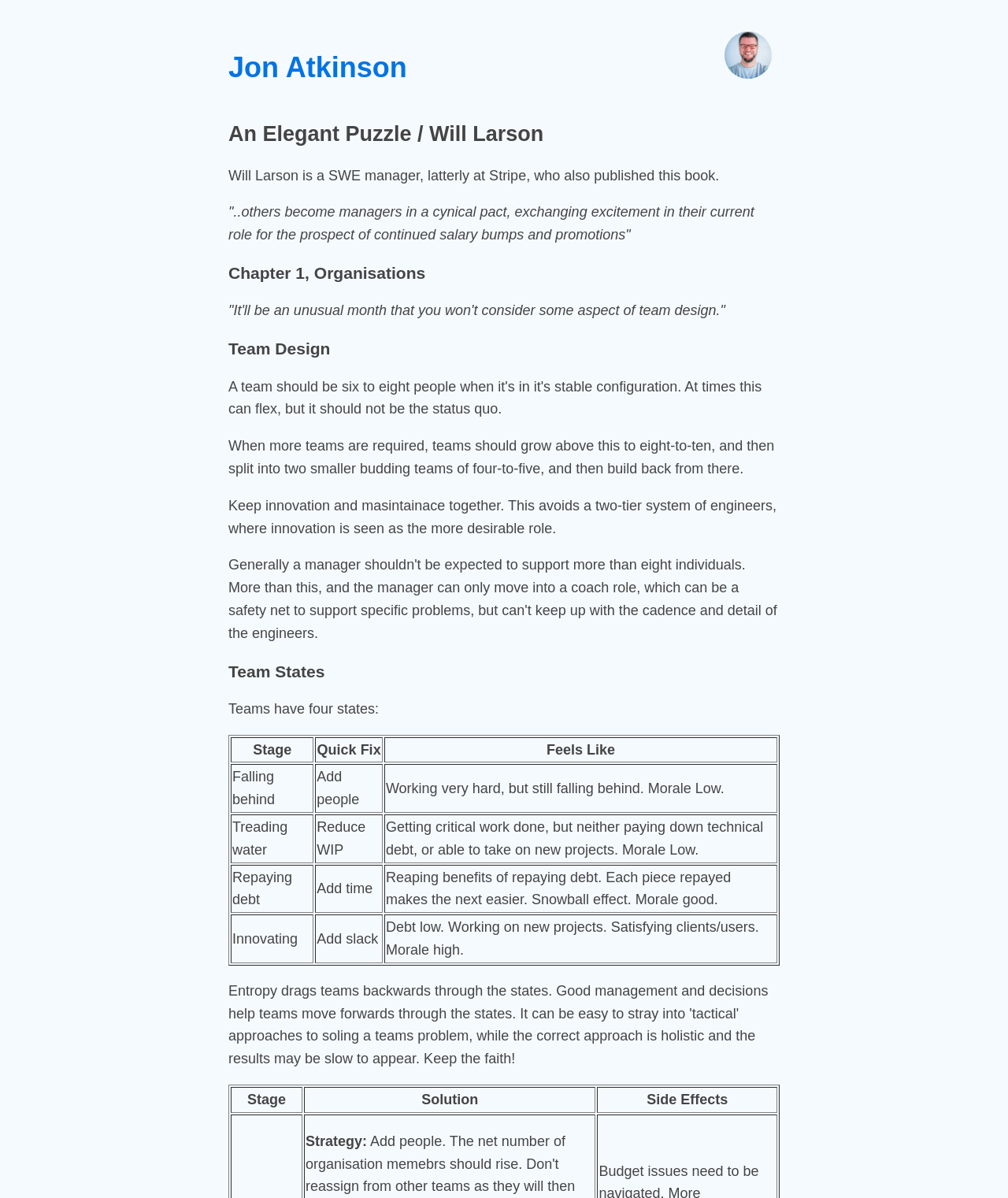What is the purpose of reducing WIP according to the webpage? From the image, respond with a single word or brief phrase.

To get critical work done